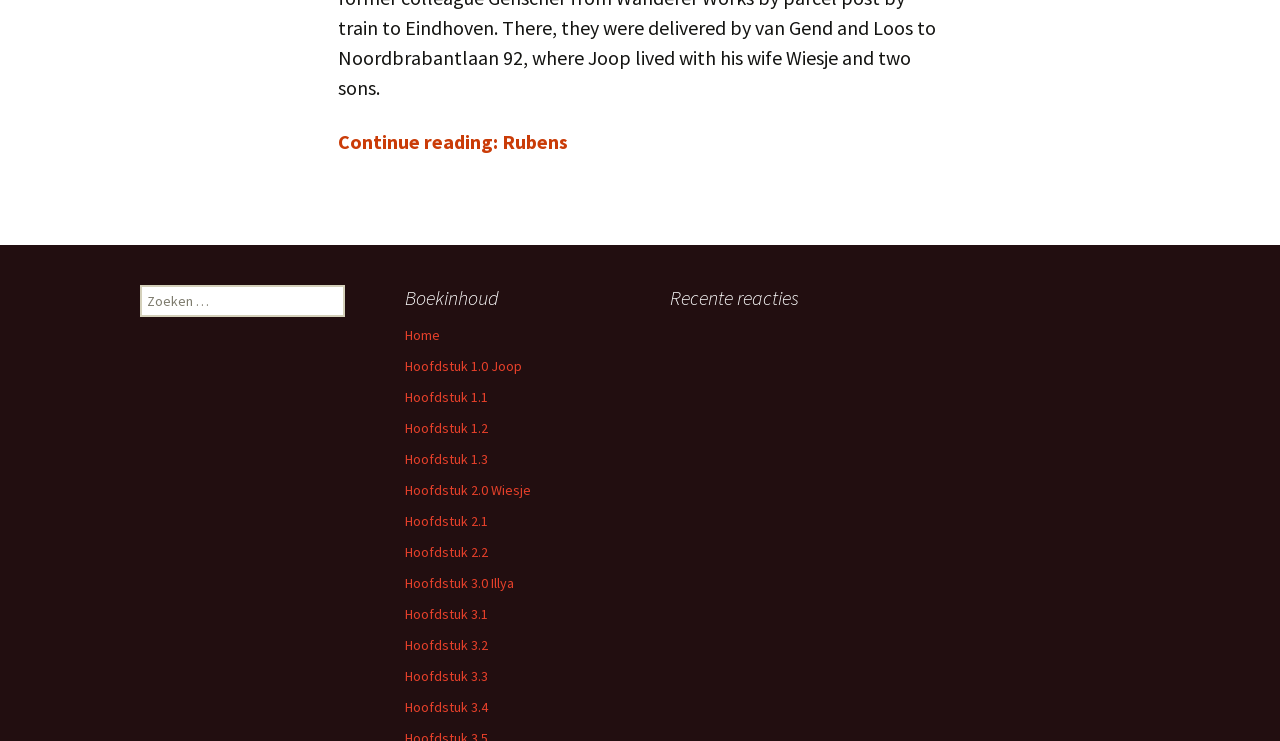Locate the bounding box coordinates of the area that needs to be clicked to fulfill the following instruction: "View recent comments". The coordinates should be in the format of four float numbers between 0 and 1, namely [left, top, right, bottom].

[0.523, 0.385, 0.684, 0.419]